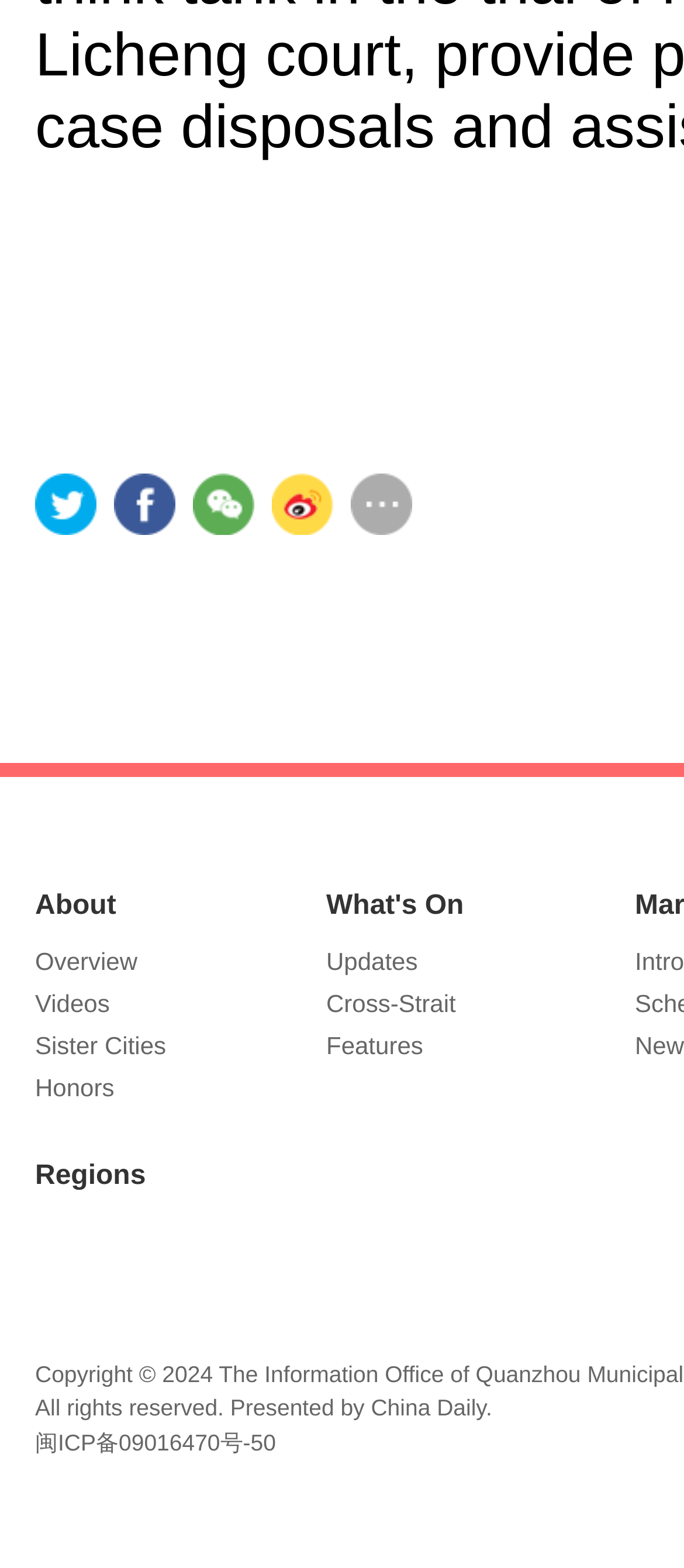What is the last link on the webpage?
Please provide a detailed and comprehensive answer to the question.

By examining the webpage structure, I found that the last link on the webpage is '闽ICP备09016470号-50'.